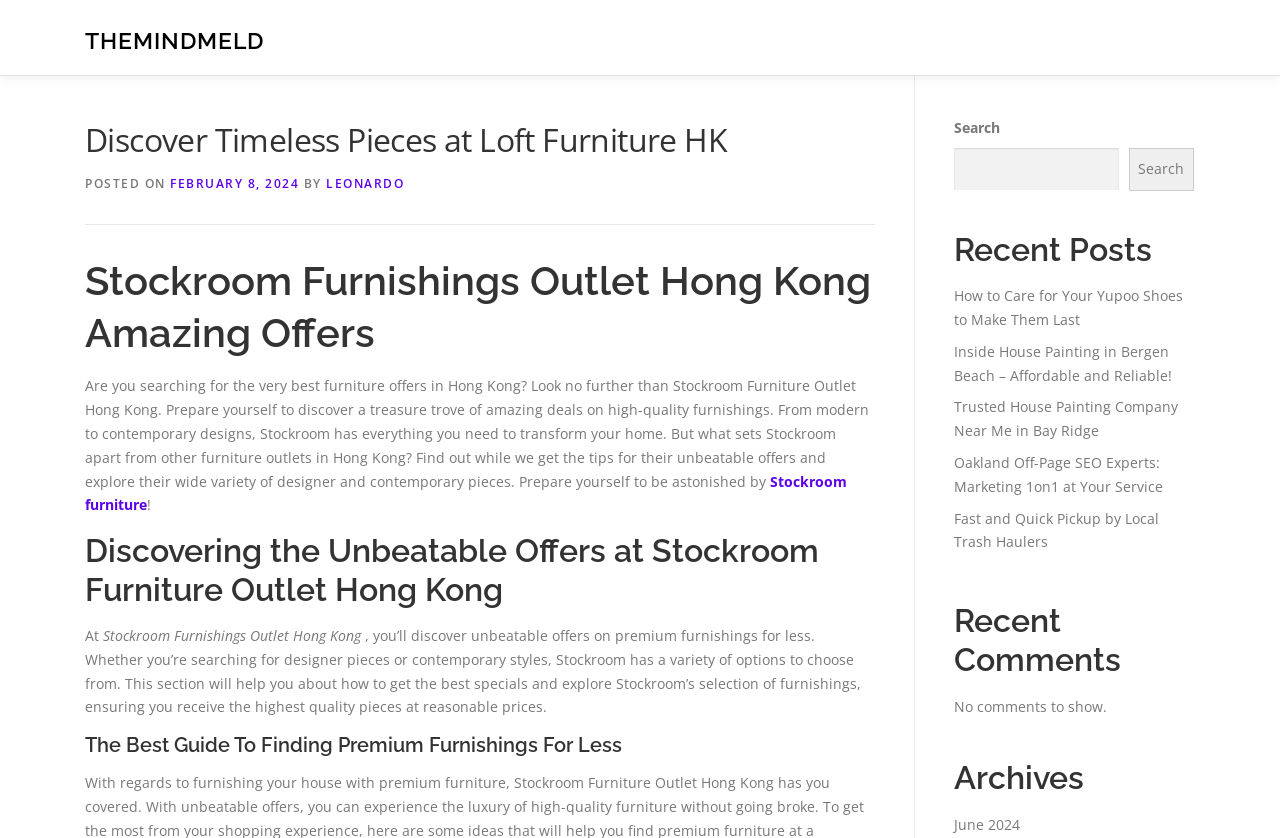What is the purpose of the search box?
Look at the screenshot and provide an in-depth answer.

The search box is located at the top right corner of the webpage, and it allows users to search for specific content within the website. The presence of a search box and a 'Search' button suggests that the website has a large amount of content and wants to facilitate users' search experience.